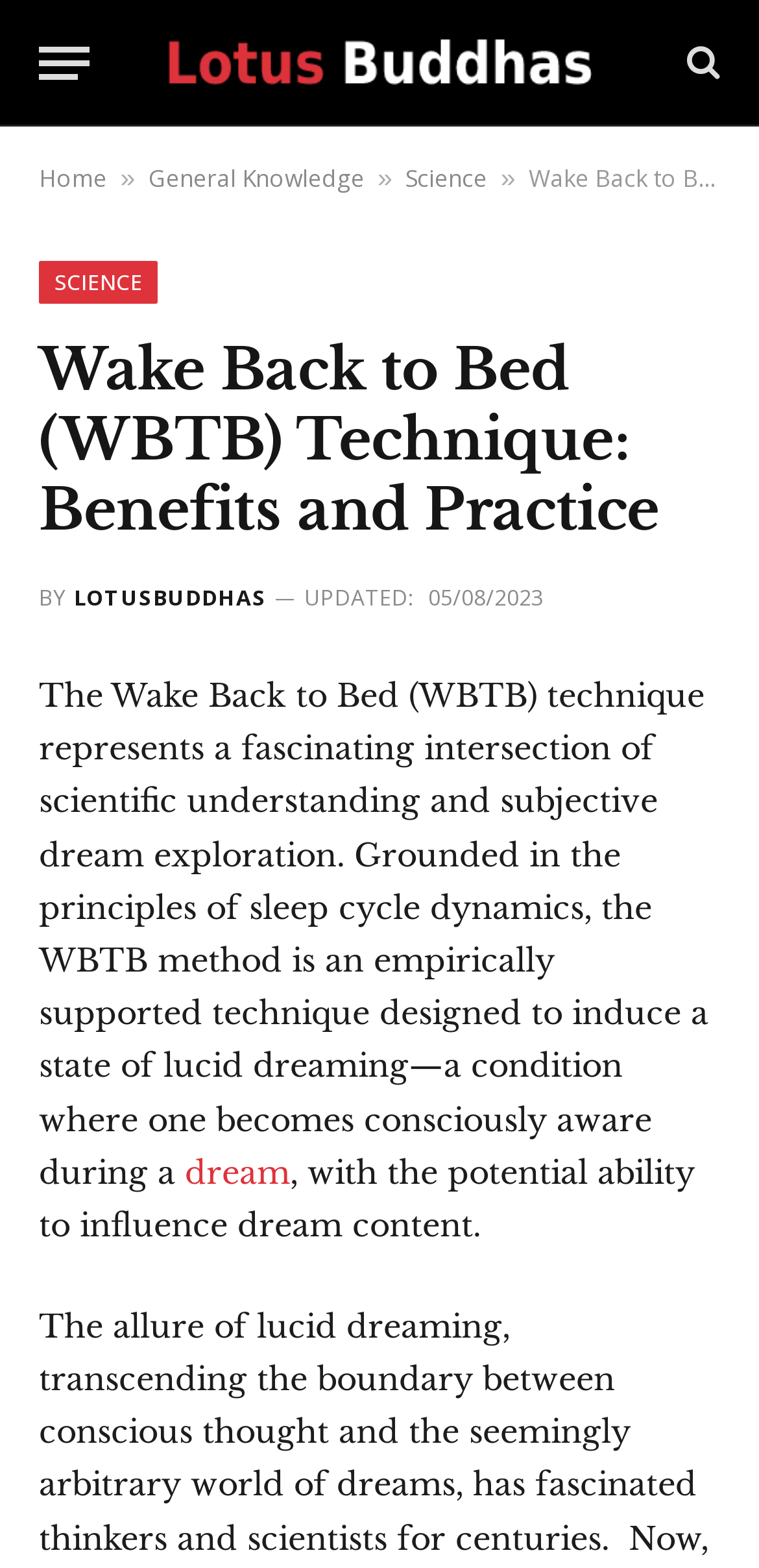Indicate the bounding box coordinates of the element that must be clicked to execute the instruction: "Go to the home page". The coordinates should be given as four float numbers between 0 and 1, i.e., [left, top, right, bottom].

[0.051, 0.103, 0.141, 0.124]